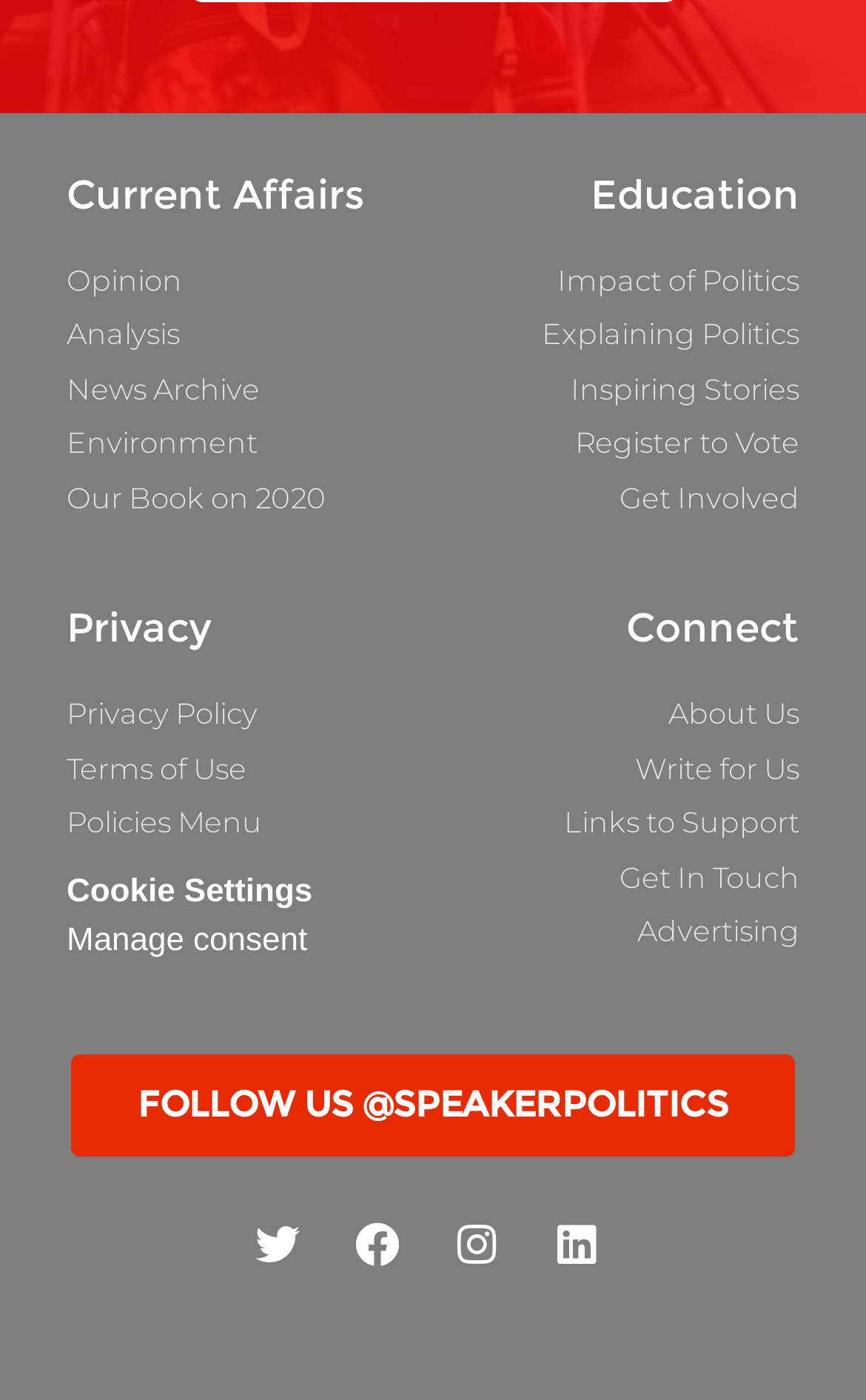Kindly respond to the following question with a single word or a brief phrase: 
What is the category above 'Opinion'?

Current Affairs